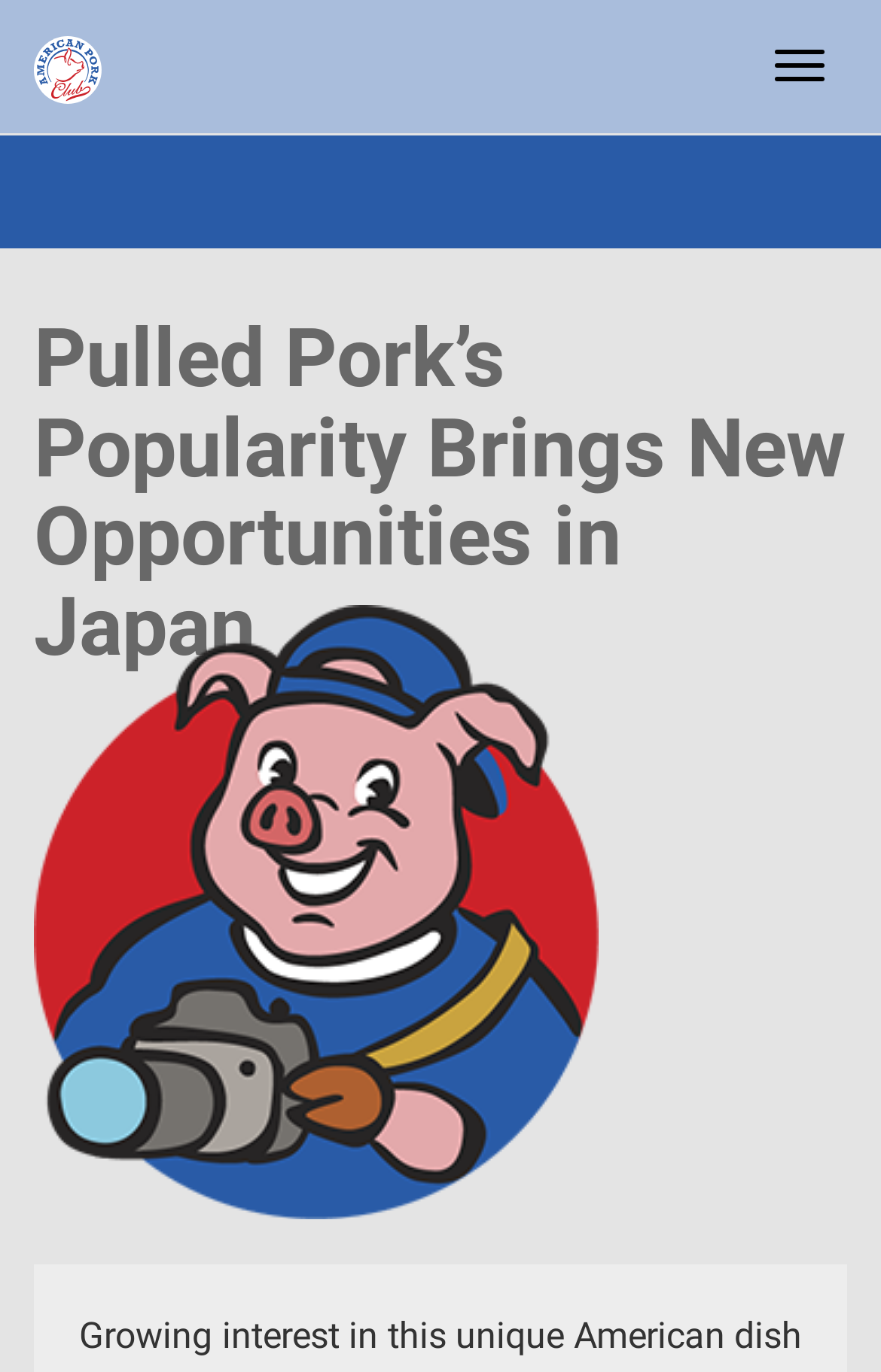Determine the bounding box for the UI element described here: "Toggle navigation".

[0.854, 0.021, 0.962, 0.074]